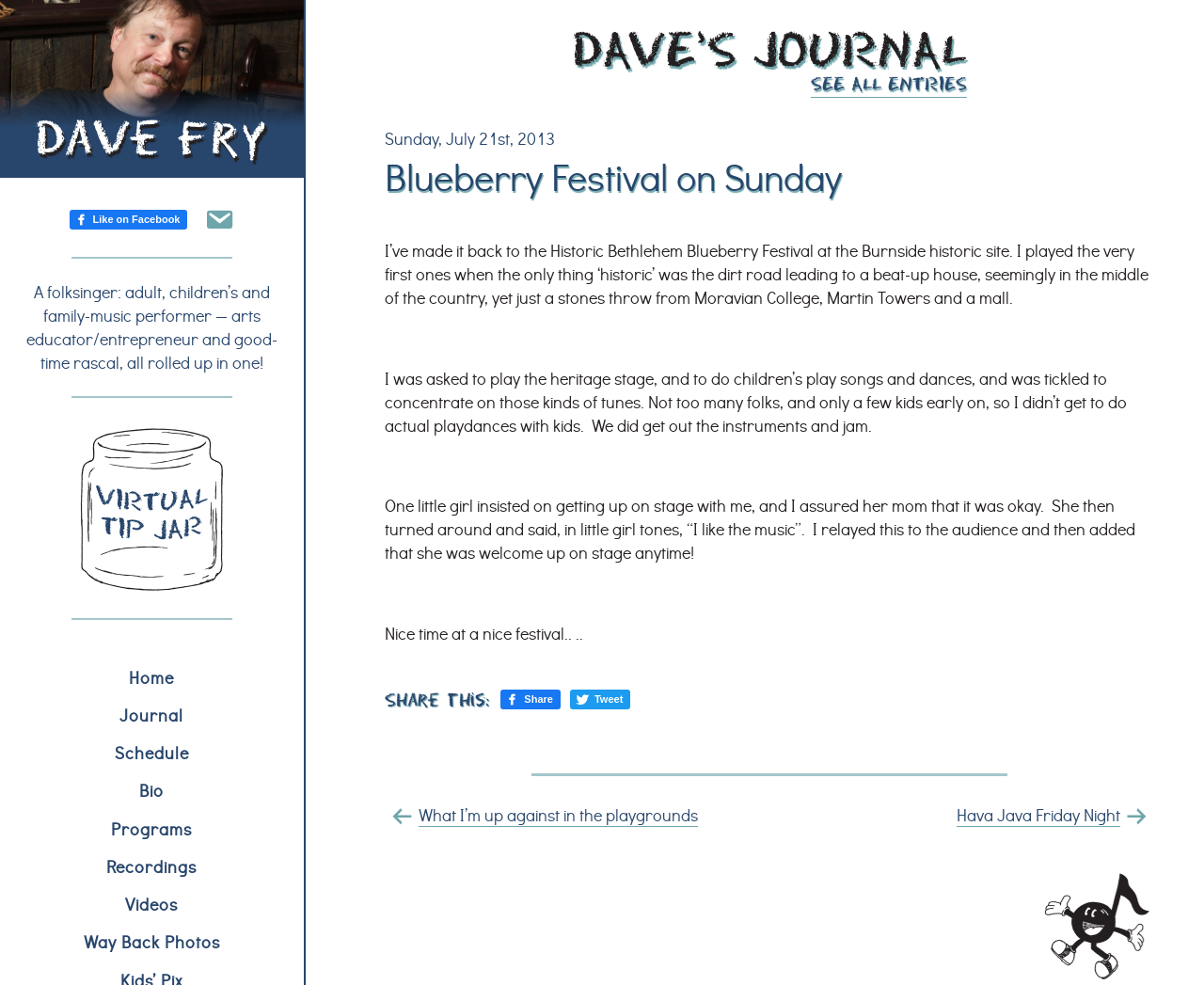Locate the bounding box coordinates of the item that should be clicked to fulfill the instruction: "Read about Dave Fry's bio".

[0.0, 0.784, 0.252, 0.822]